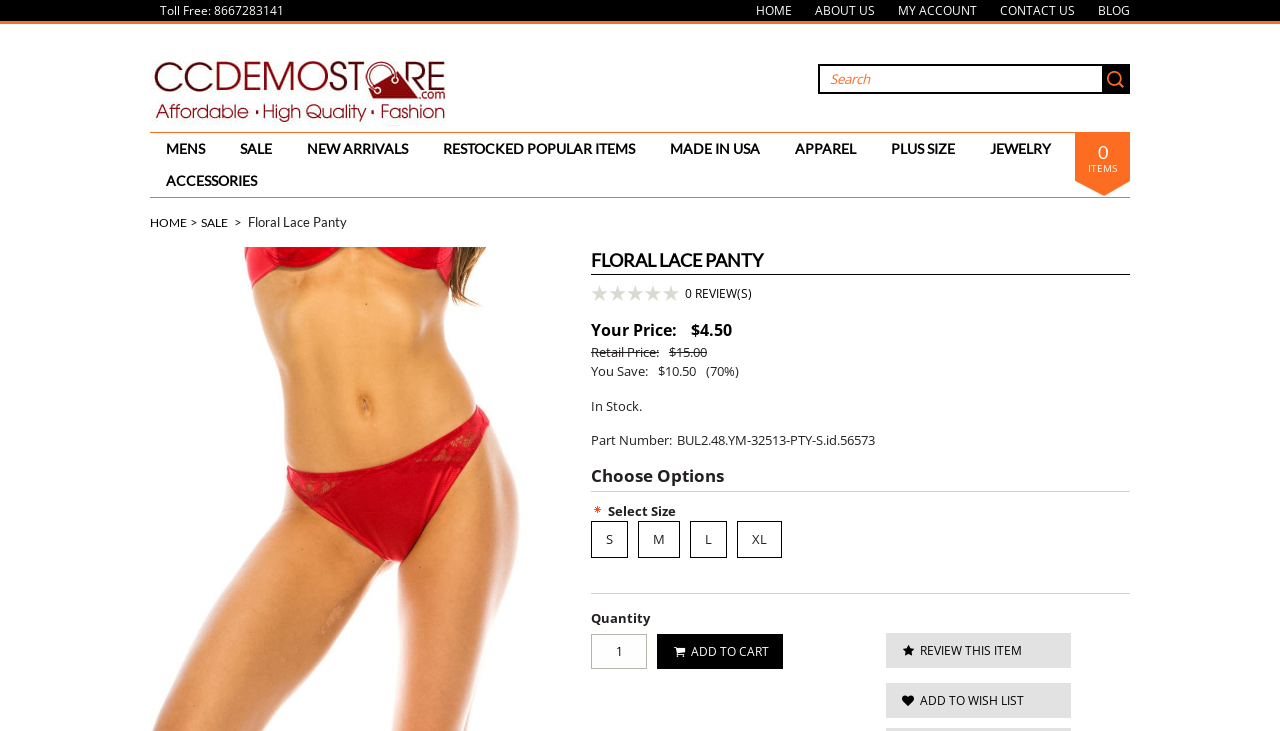What is the current price of the product?
Using the visual information, respond with a single word or phrase.

$4.50